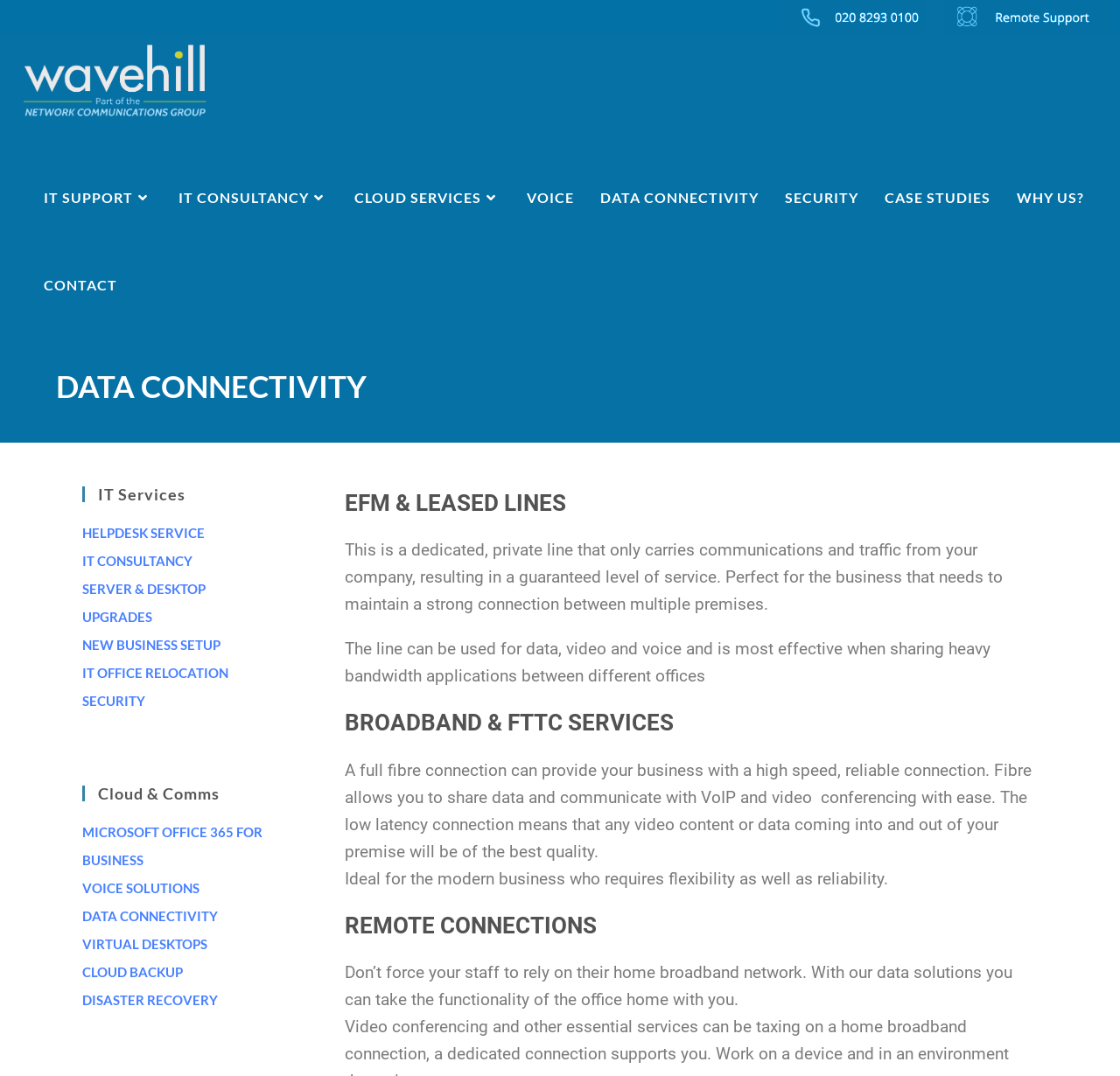Bounding box coordinates must be specified in the format (top-left x, top-left y, bottom-right x, bottom-right y). All values should be floating point numbers between 0 and 1. What are the bounding box coordinates of the UI element described as: Security

[0.073, 0.644, 0.13, 0.658]